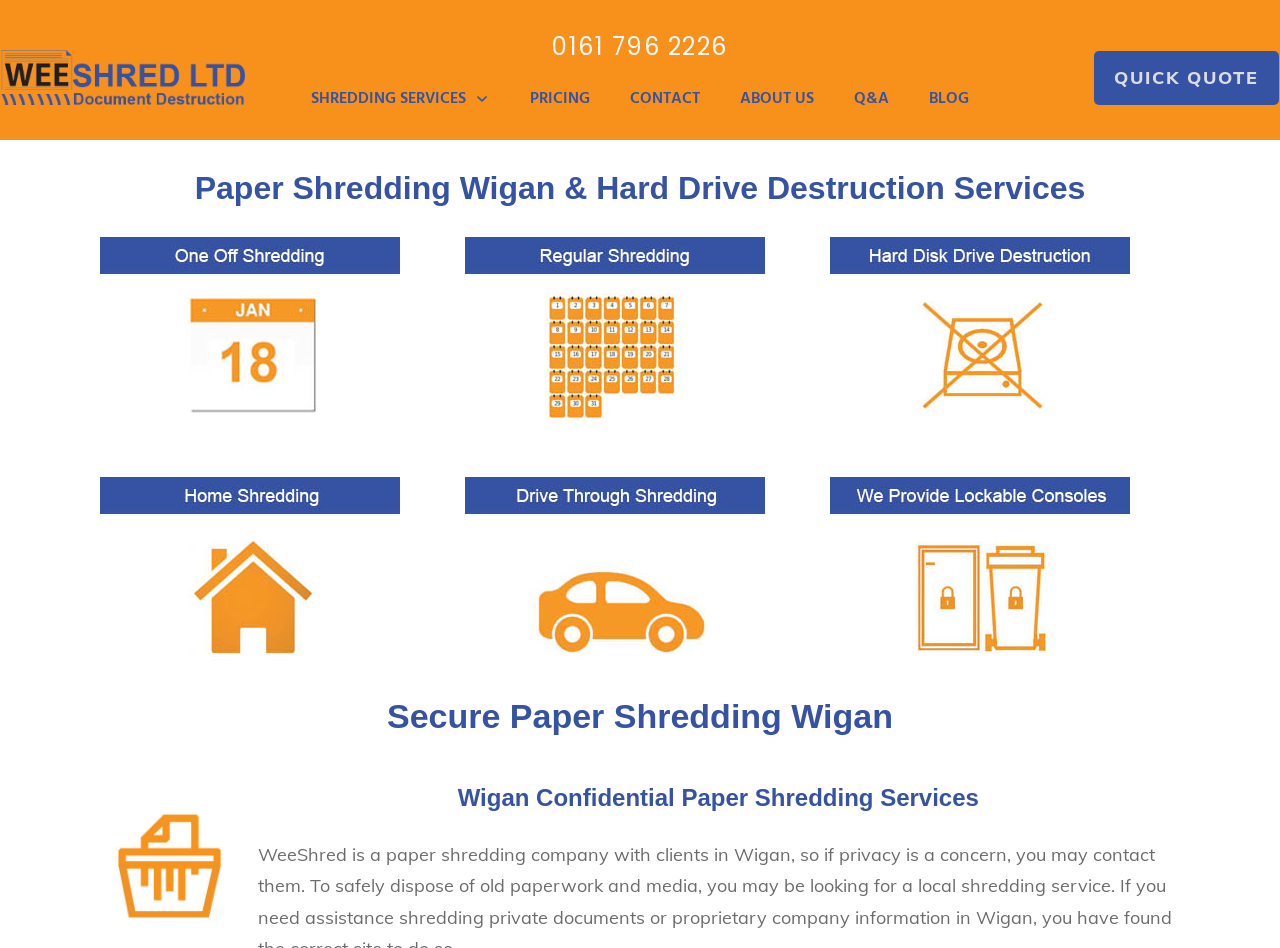Pinpoint the bounding box coordinates of the element that must be clicked to accomplish the following instruction: "Read about secure paper shredding Wigan". The coordinates should be in the format of four float numbers between 0 and 1, i.e., [left, top, right, bottom].

[0.079, 0.73, 0.921, 0.806]